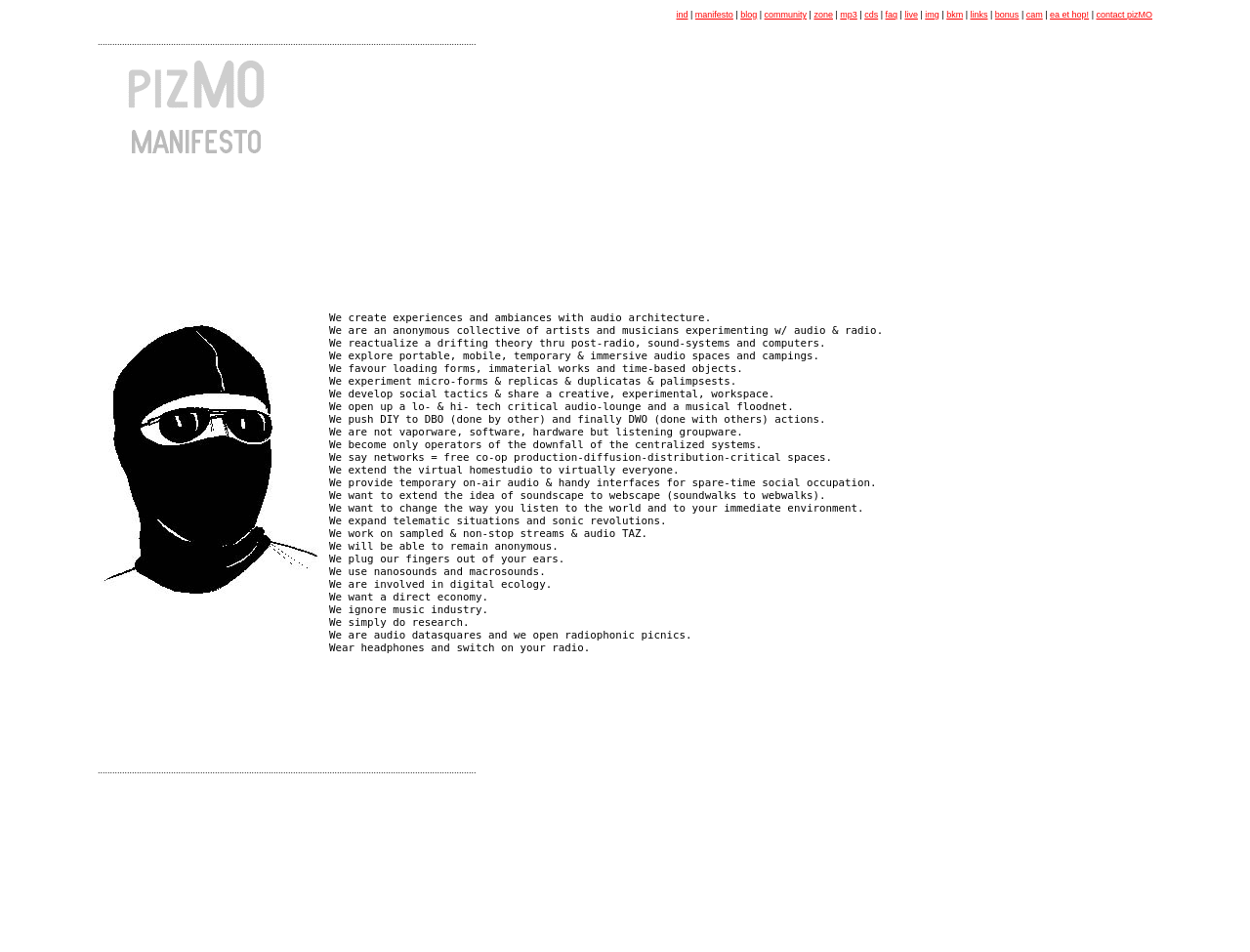Determine the bounding box coordinates of the UI element described below. Use the format (top-left x, top-left y, bottom-right x, bottom-right y) with floating point numbers between 0 and 1: community

[0.611, 0.01, 0.645, 0.021]